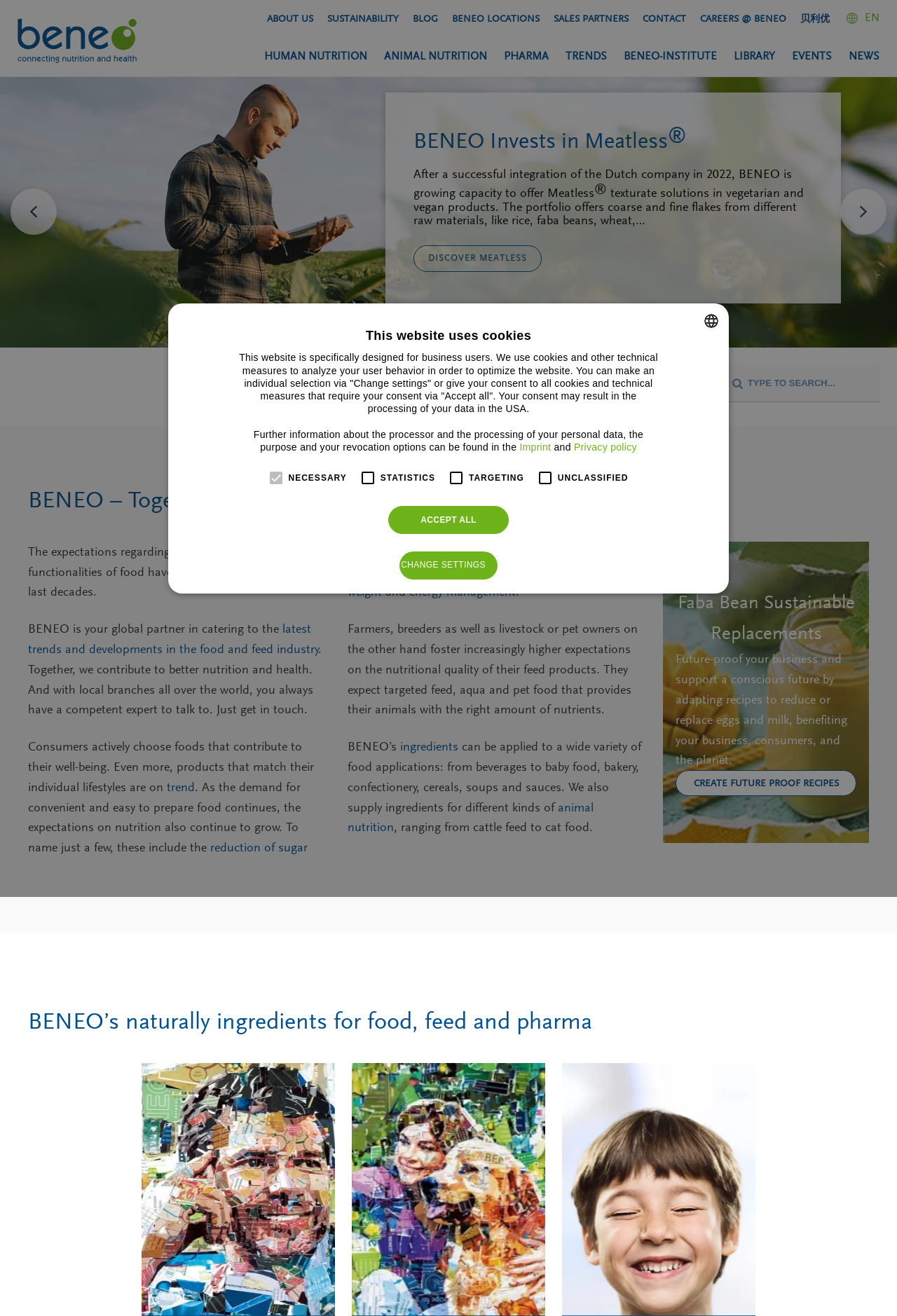Show the bounding box coordinates for the HTML element as described: "Textured Wheat Protein".

[0.734, 0.245, 0.936, 0.258]